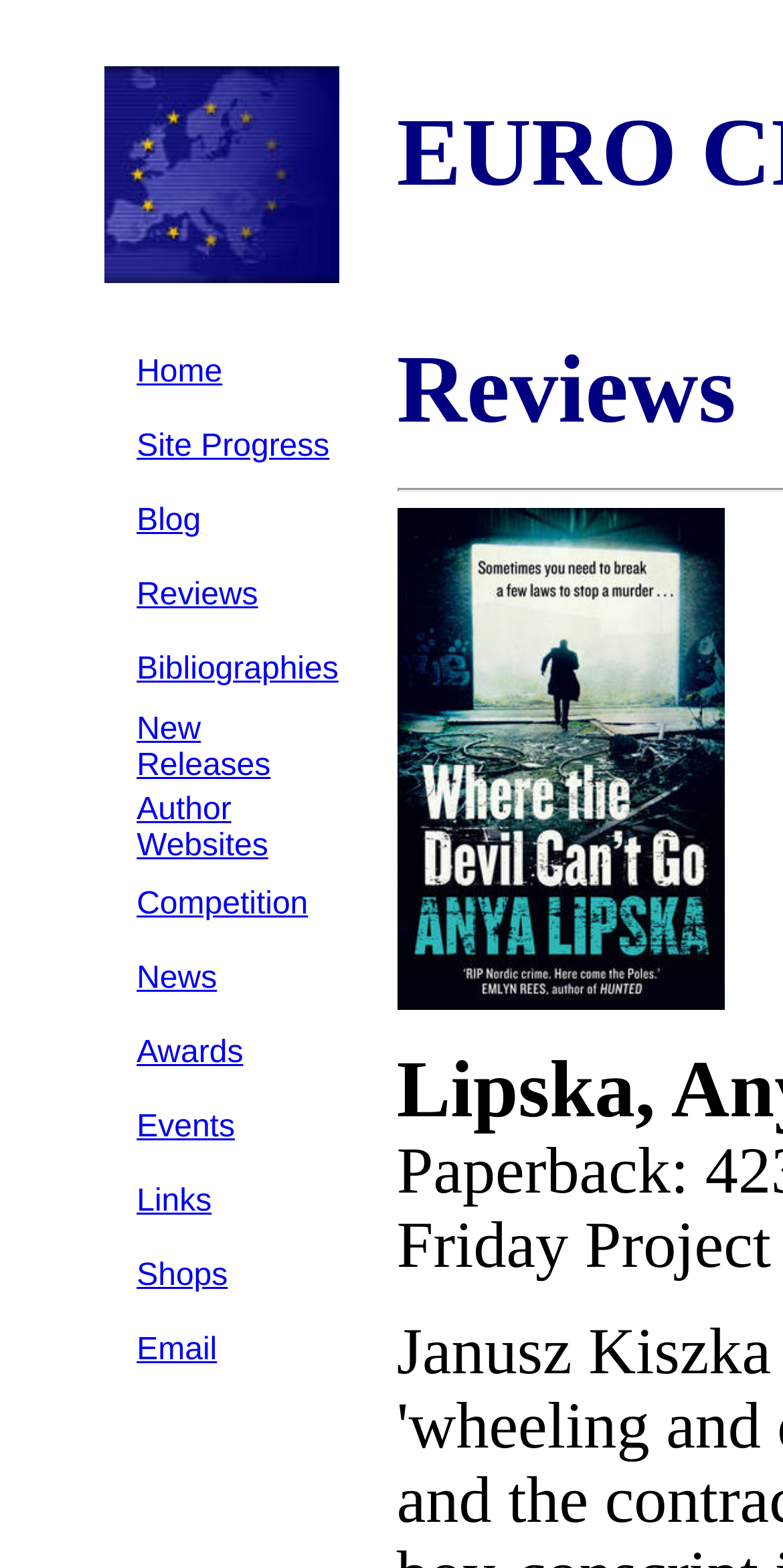Find the bounding box coordinates of the element to click in order to complete the given instruction: "Explore Author Websites."

[0.175, 0.506, 0.343, 0.55]